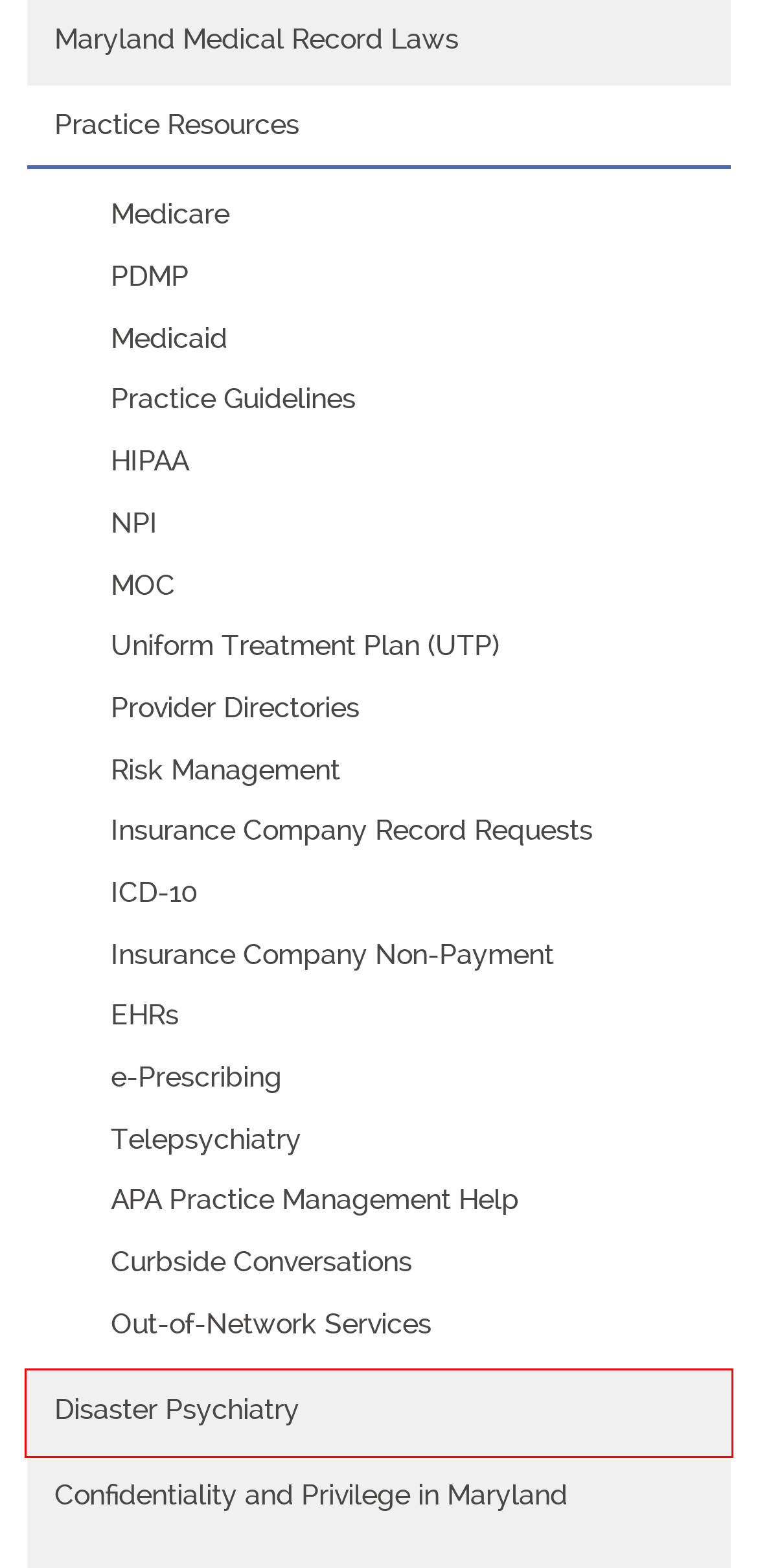You have a screenshot of a webpage, and a red bounding box highlights an element. Select the webpage description that best fits the new page after clicking the element within the bounding box. Options are:
A. Out-of-Network Services | Maryland Psychiatric Society
B. Medicaid | Maryland Psychiatric Society
C. Disaster Psychiatry | Maryland Psychiatric Society
D. Telepsychiatry | Maryland Psychiatric Society
E. ICD-10 | Maryland Psychiatric Society
F. APA Practice Management Help | Maryland Psychiatric Society
G. Confidentiality and Privilege in Maryland | Maryland Psychiatric Society
H. e-Prescribing | Maryland Psychiatric Society

C